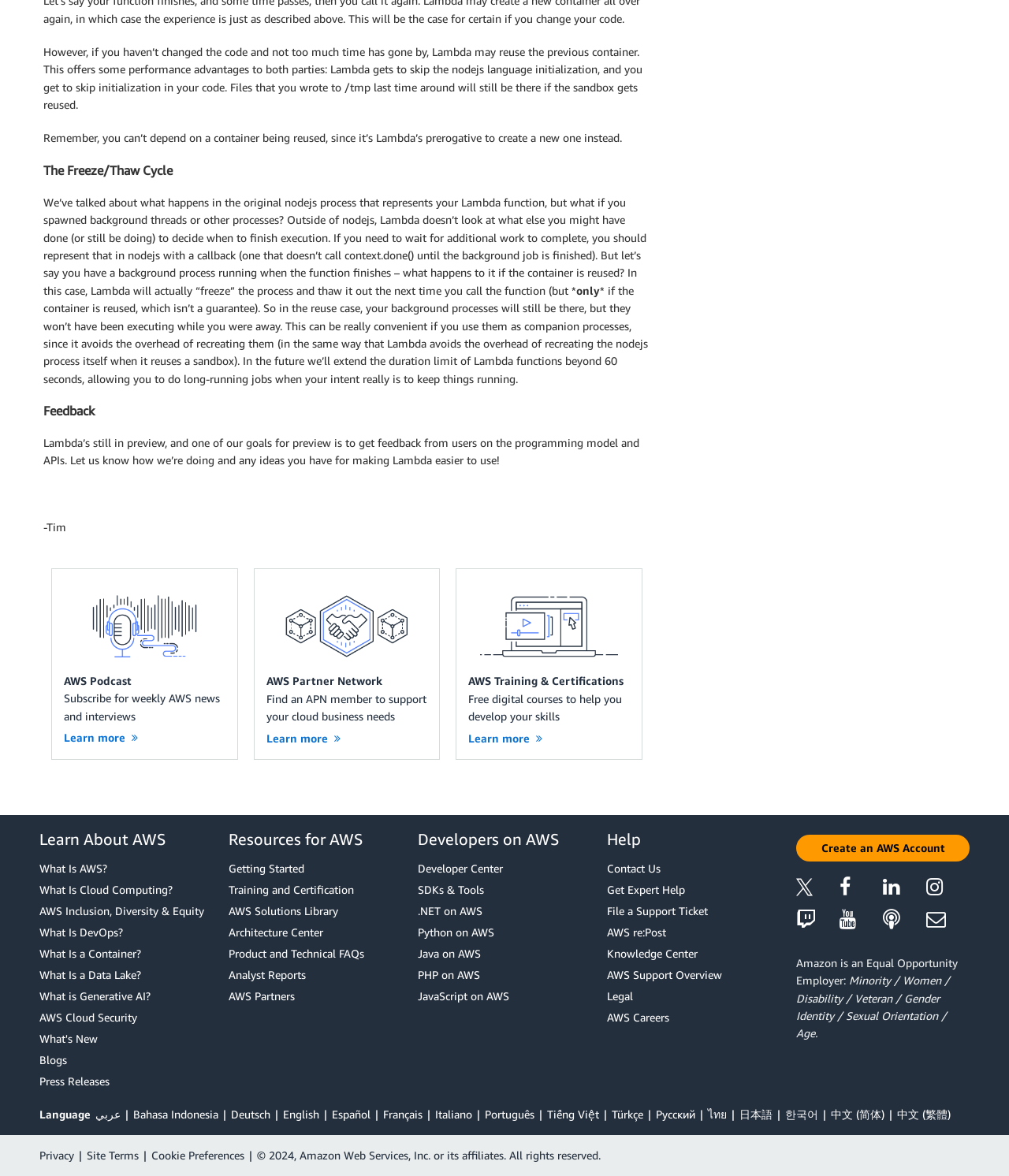Please locate the bounding box coordinates of the element that needs to be clicked to achieve the following instruction: "Read the news about EIT InnoEnergy and Demeter launching a European battery raw materials fund". The coordinates should be four float numbers between 0 and 1, i.e., [left, top, right, bottom].

None